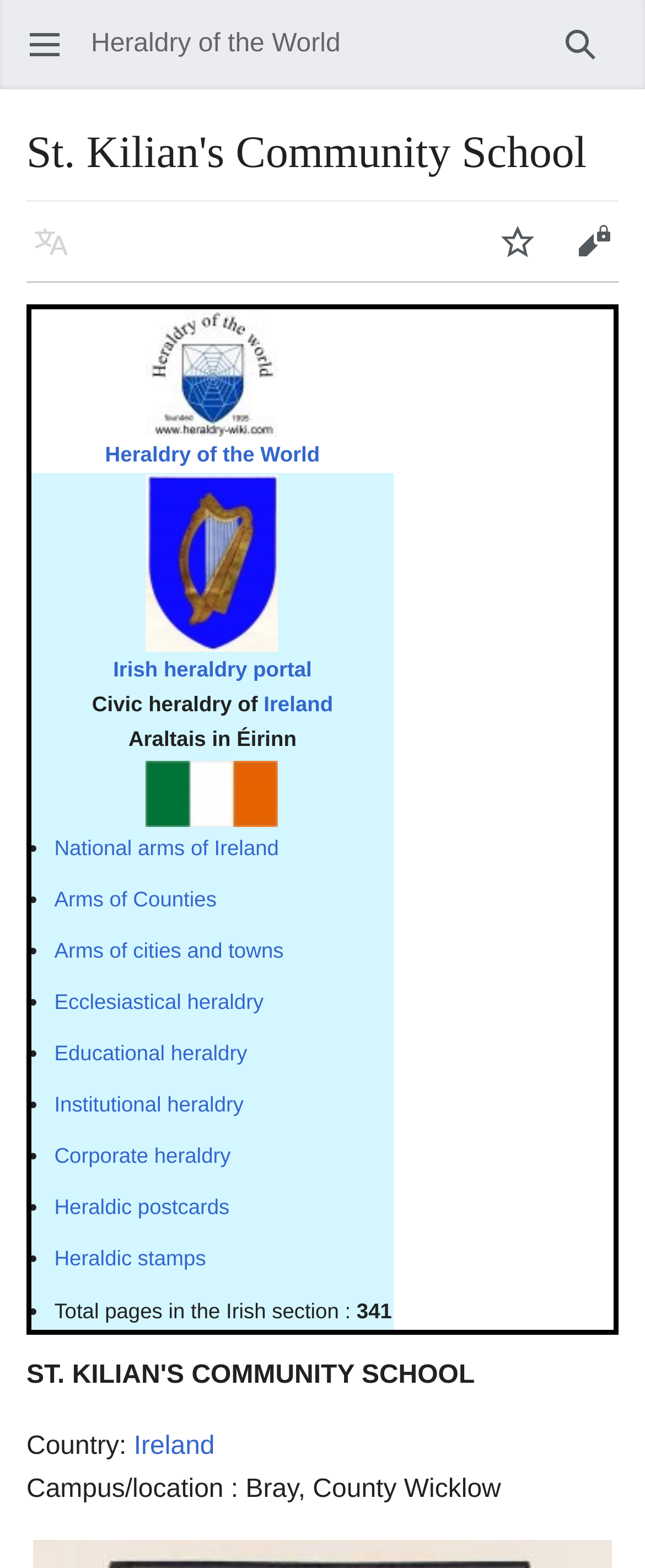Locate the UI element that matches the description National arms of Ireland in the webpage screenshot. Return the bounding box coordinates in the format (top-left x, top-left y, bottom-right x, bottom-right y), with values ranging from 0 to 1.

[0.084, 0.532, 0.432, 0.548]